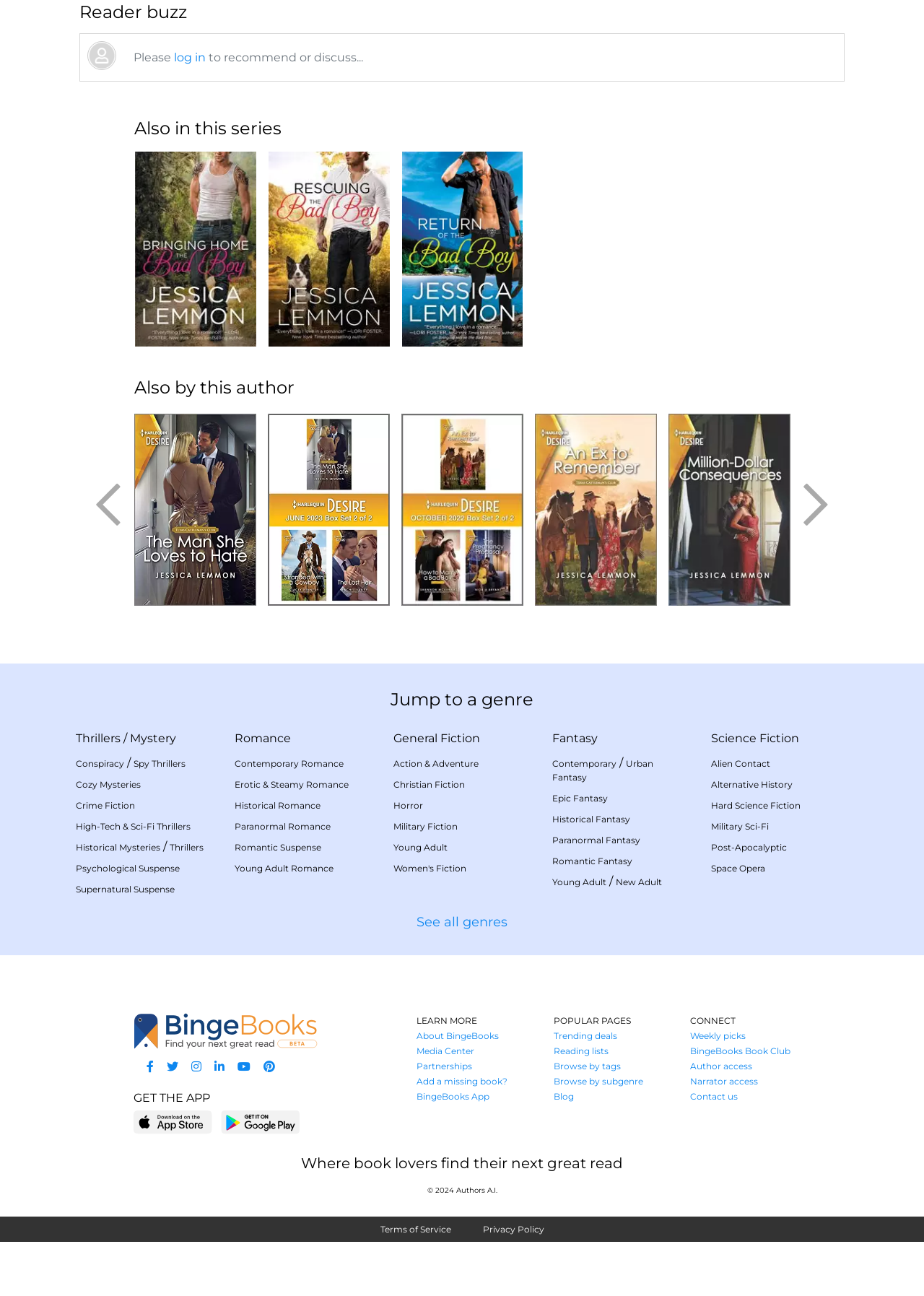Give a one-word or one-phrase response to the question:
What is the title of the first book in the 'Also in this series' section?

Bringing Home the Bad Boy